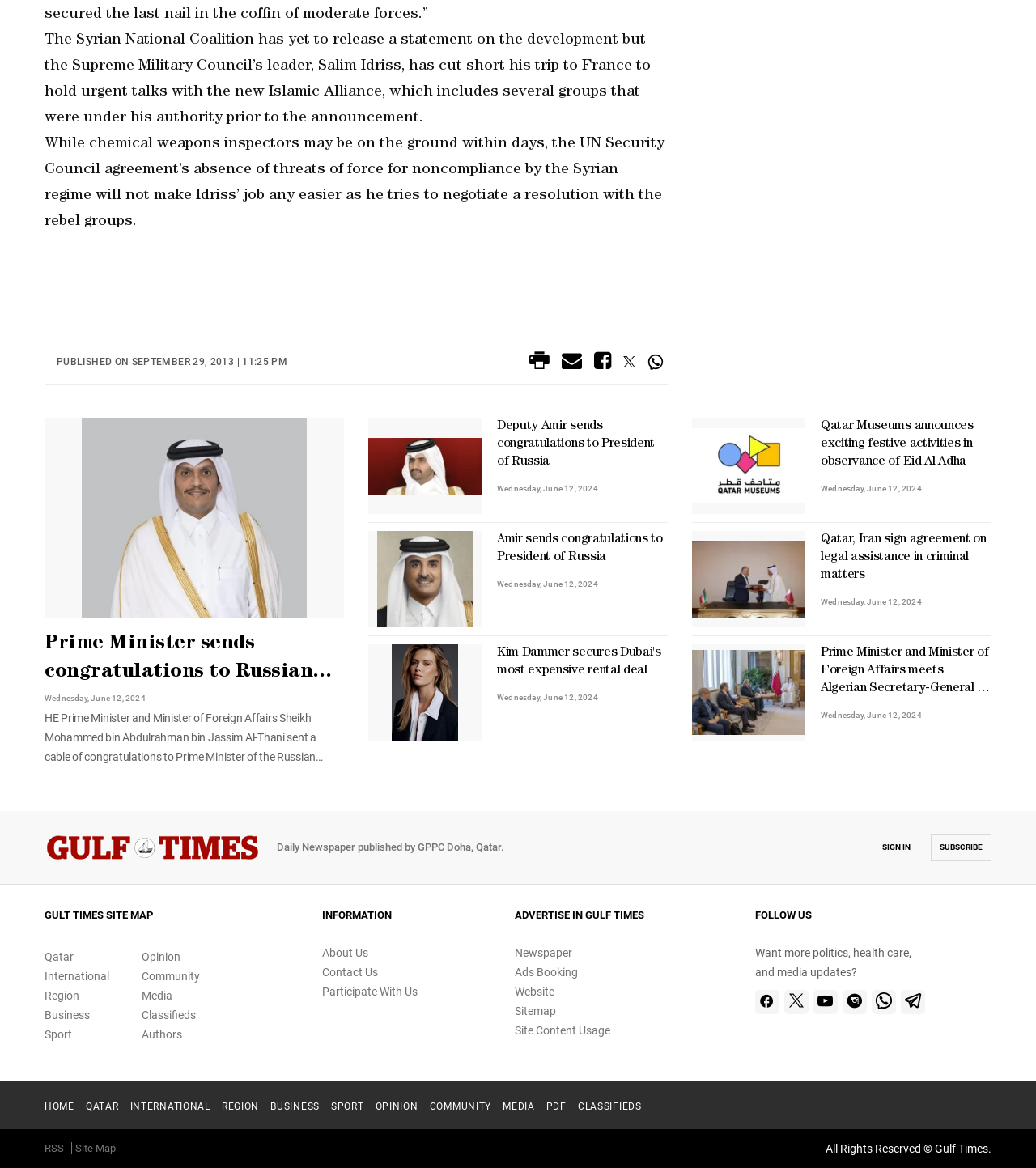Using the webpage screenshot, locate the HTML element that fits the following description and provide its bounding box: "Participate With Us".

[0.311, 0.455, 0.403, 0.466]